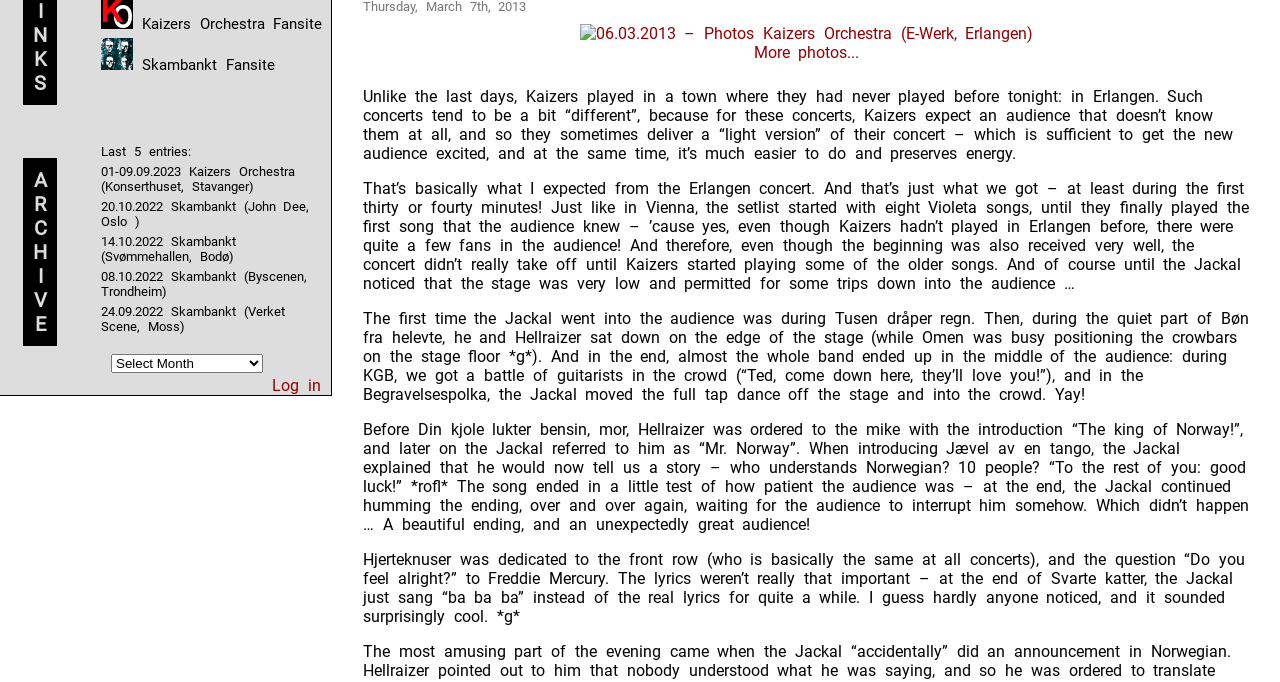Identify the bounding box for the element characterized by the following description: "Kaizers Orchestra Fansite".

[0.079, 0.021, 0.252, 0.048]